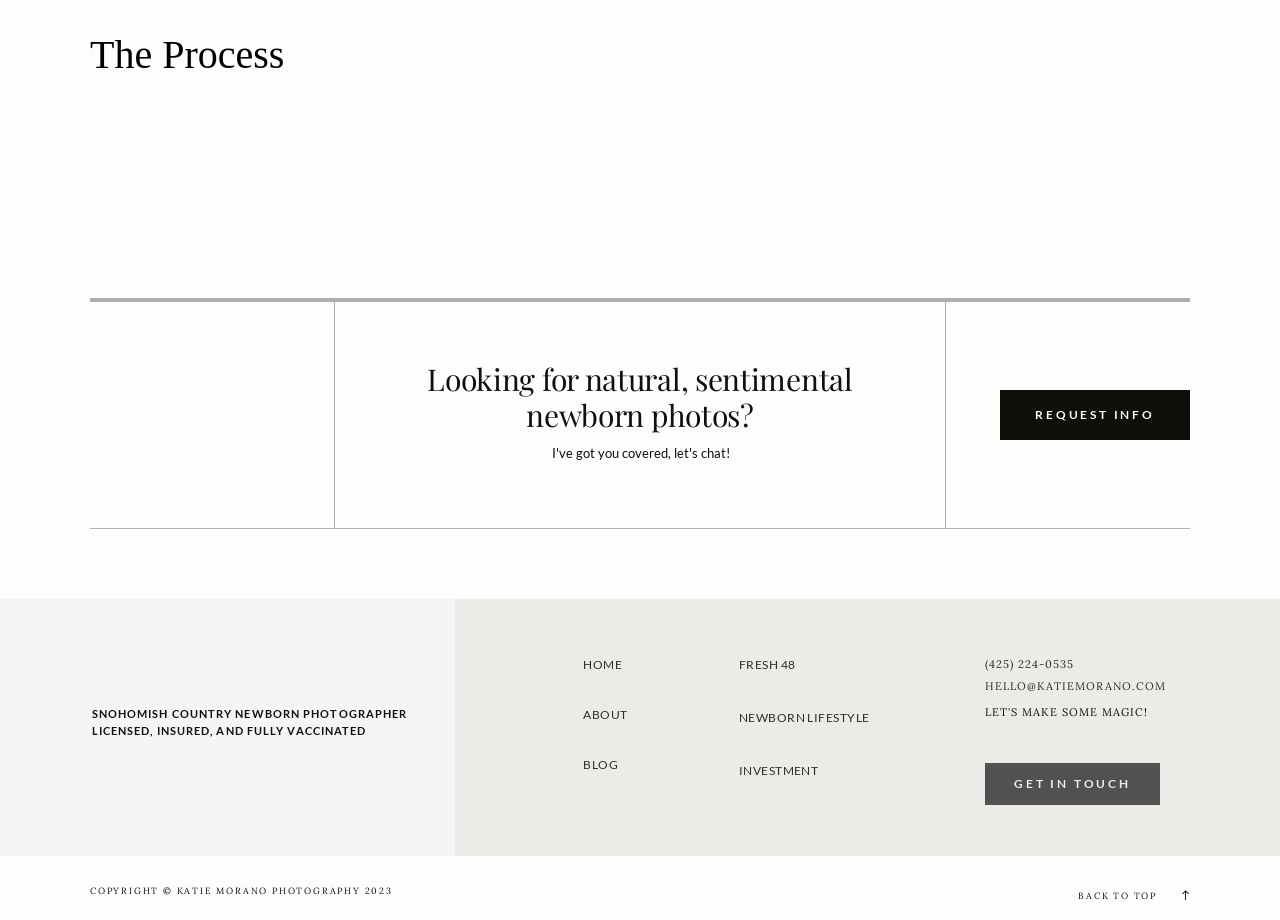Locate the UI element described by About and provide its bounding box coordinates. Use the format (top-left x, top-left y, bottom-right x, bottom-right y) with all values as floating point numbers between 0 and 1.

[0.456, 0.771, 0.49, 0.784]